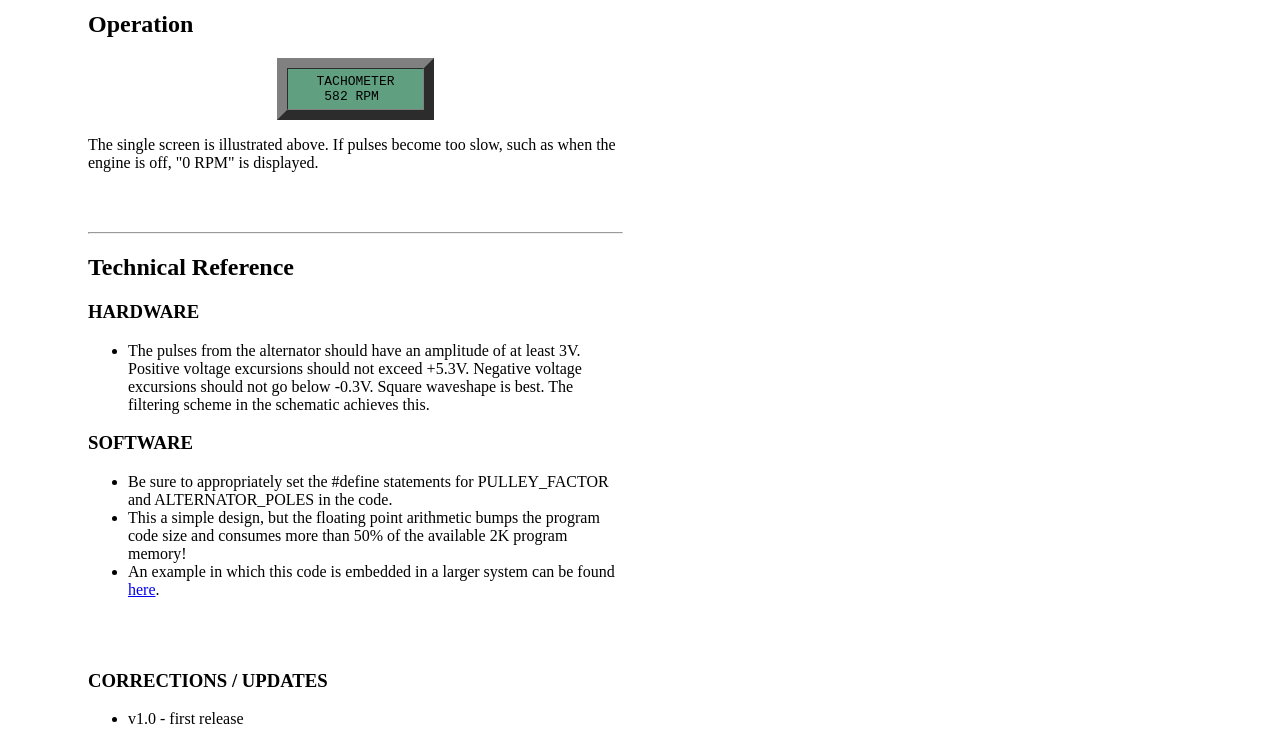Reply to the question with a single word or phrase:
What is the recommended amplitude of pulses from the alternator?

at least 3V